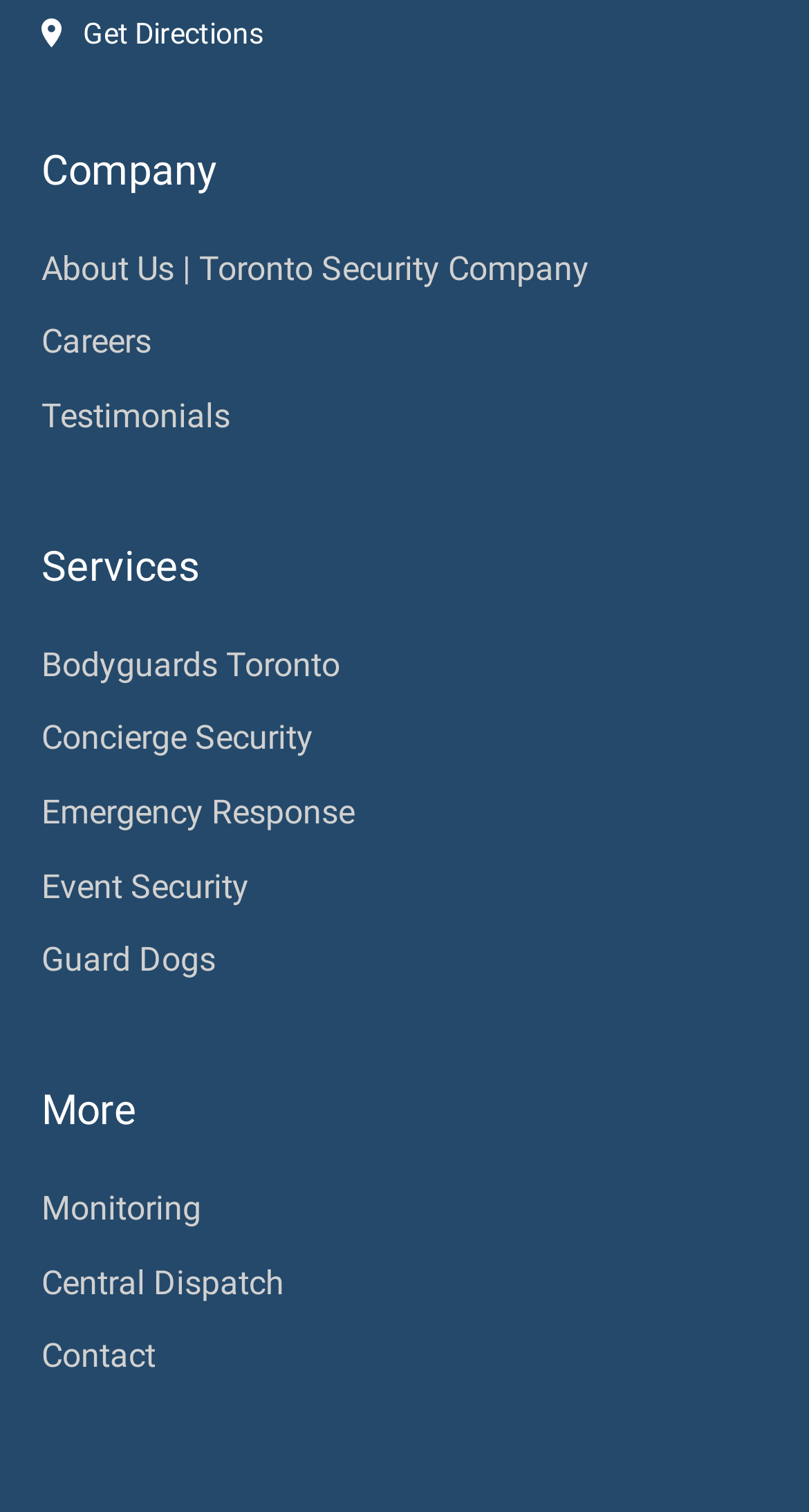Given the element description: "Central Dispatch", predict the bounding box coordinates of the UI element it refers to, using four float numbers between 0 and 1, i.e., [left, top, right, bottom].

[0.051, 0.835, 0.351, 0.861]